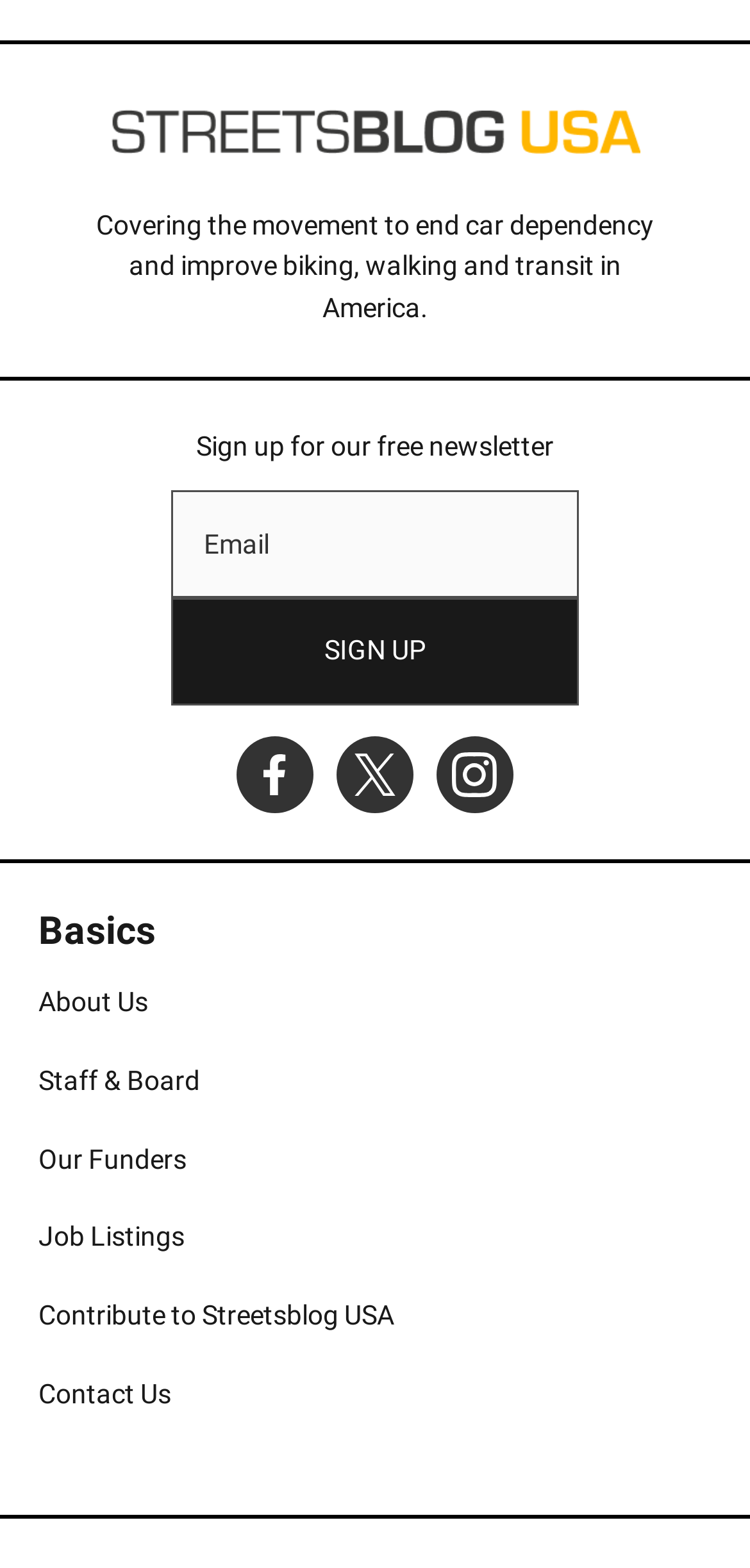What is the newsletter sign-up button text?
Based on the image, answer the question with as much detail as possible.

The newsletter sign-up button is located below the static text 'Sign up for our free newsletter' and has the text 'SIGN UP' on it.